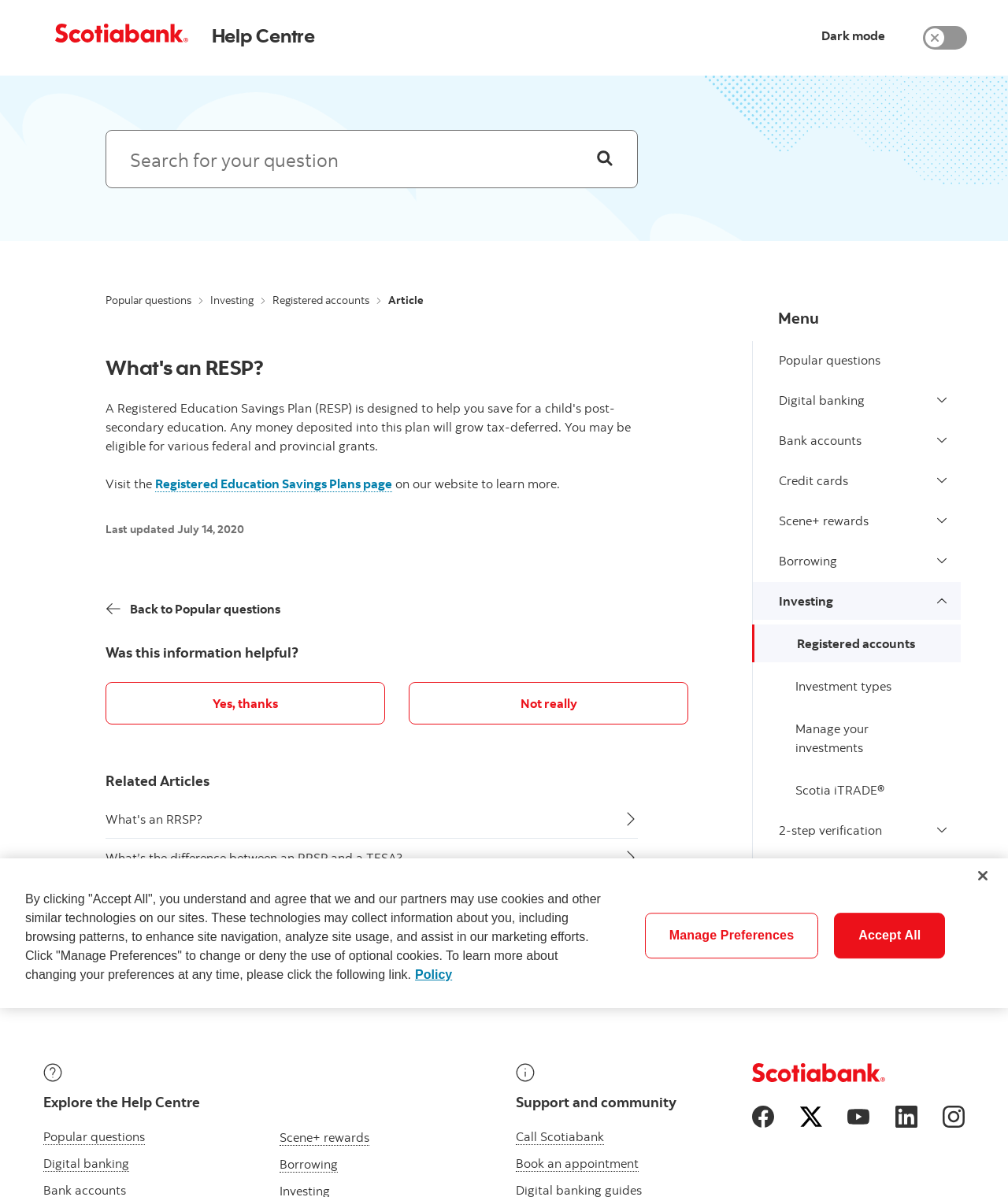What are the related articles to 'What's an RESP?'?
Please respond to the question with a detailed and thorough explanation.

The webpage provides a 'Related Articles' section, which lists several related articles, including 'What's an RRSP?', 'What’s the difference between an RRSP and a TFSA?', 'What is an FHSA?', and more.